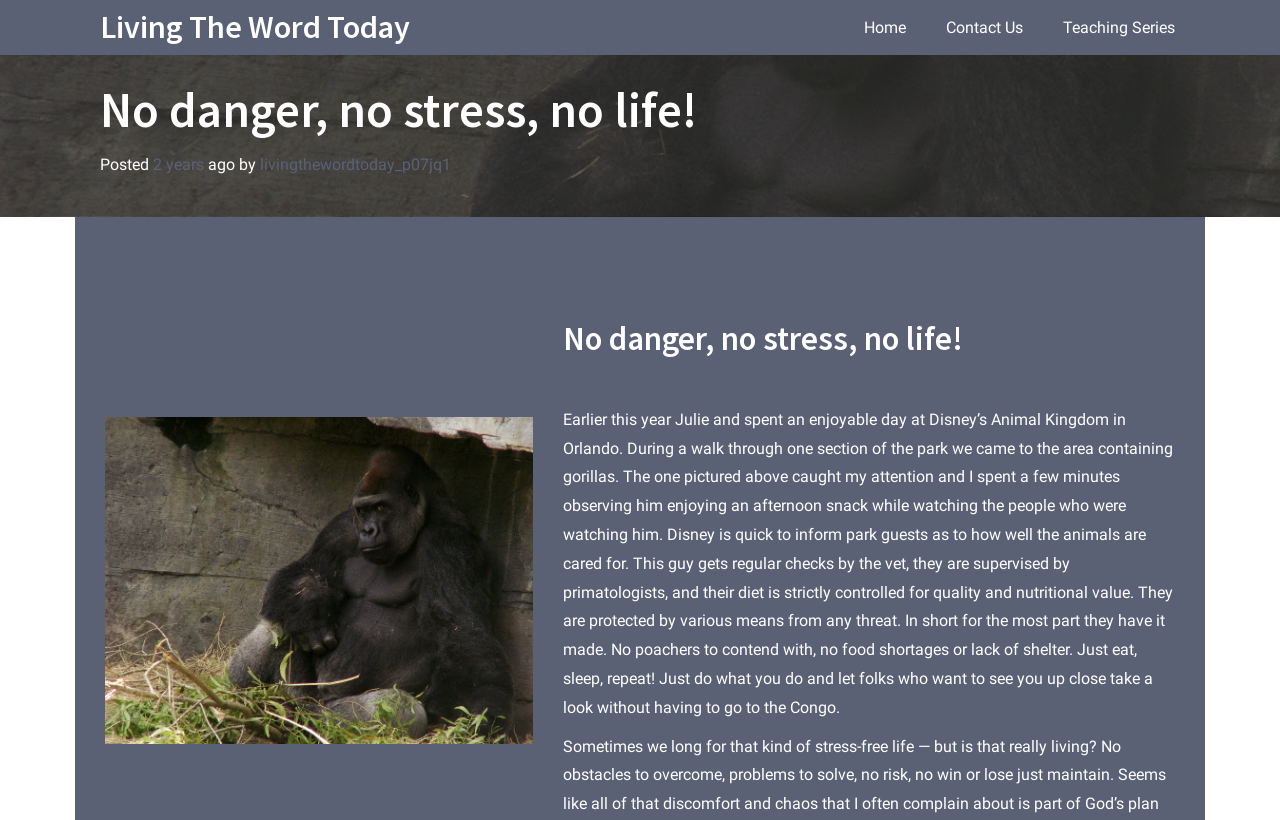Offer a detailed account of what is visible on the webpage.

The webpage is about a blog post titled "No danger, no stress, no life!" from "Living The Word Today". At the top left, there is a link to the website's homepage, "Living The Word Today". On the top right, there is a checkbox to toggle menu visibility. 

Below the title, there are three links: "Home", "Contact Us", and "Teaching Series", aligned horizontally. 

The main content of the blog post starts with a title "No danger, no stress, no life!" followed by the text "Posted 2 years ago by livingthewordtoday_p07jq1". 

The blog post itself is a story about the author's visit to Disney's Animal Kingdom in Orlando, where they observed a gorilla enjoying an afternoon snack. The text describes how the animals in the park are well cared for, with regular veterinary checks, supervision by primatologists, and a controlled diet. The author reflects on how the gorilla has a comfortable life, free from threats, and how humans can observe it without disturbing it.